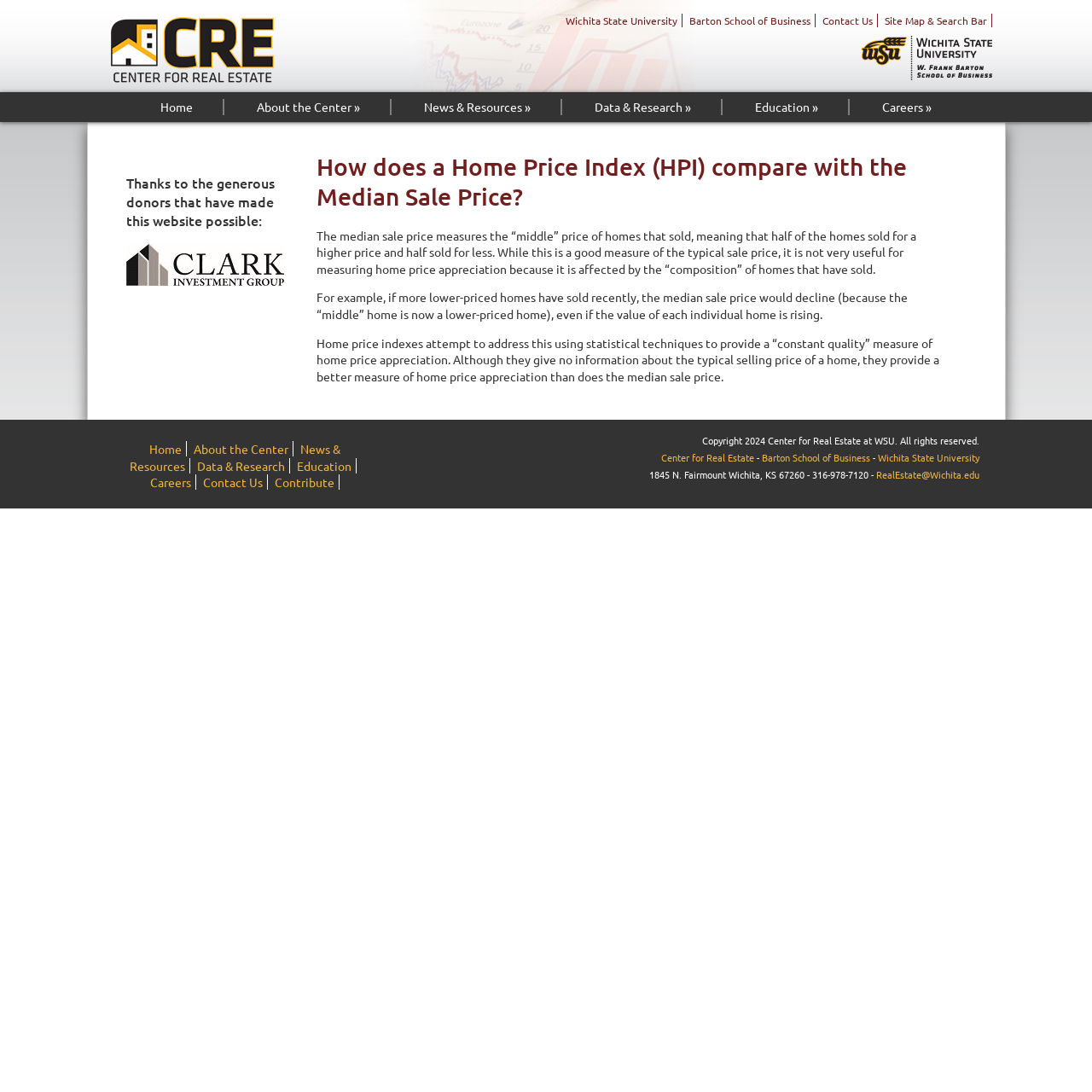Who are the generous donors of this website?
From the image, provide a succinct answer in one word or a short phrase.

Clark Investment Group